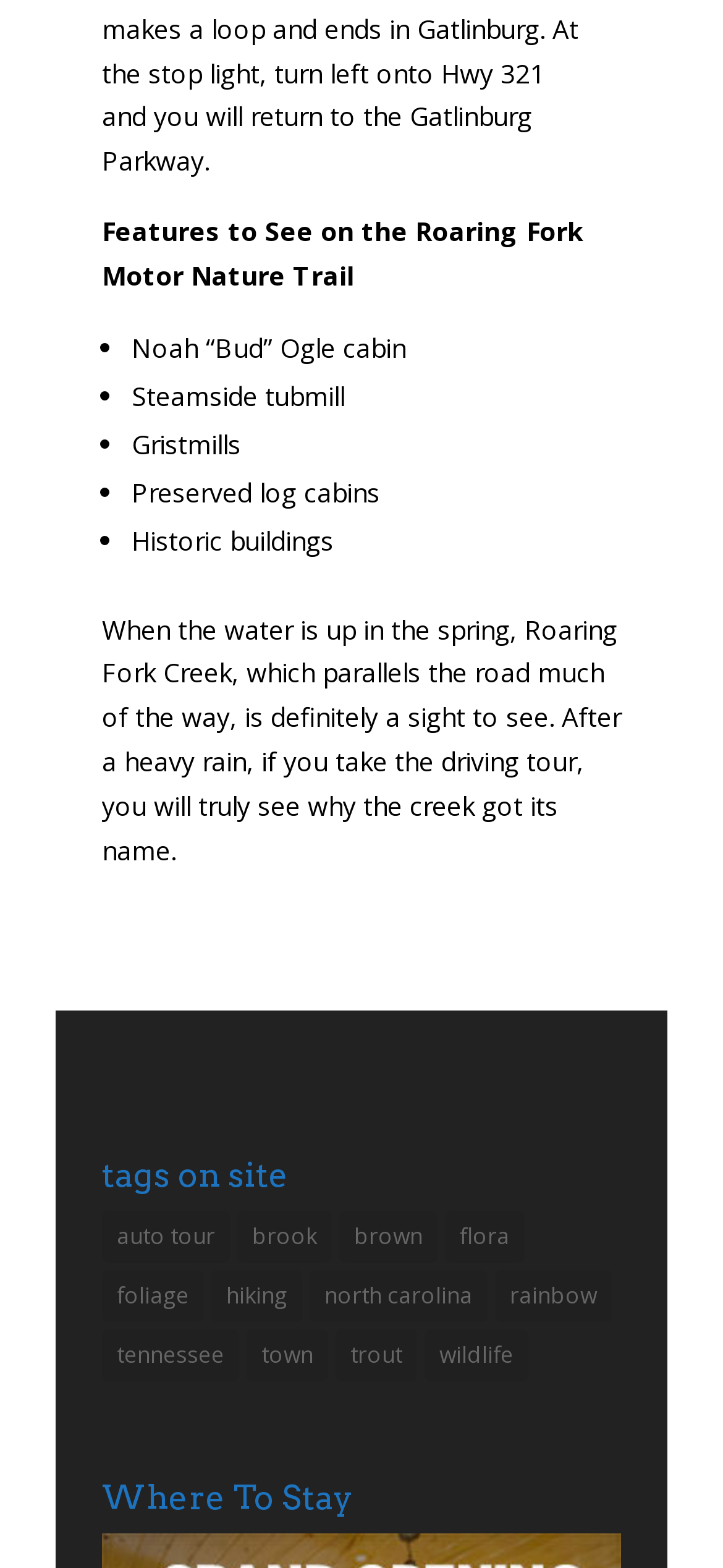Identify the bounding box for the UI element described as: "north carolina". Ensure the coordinates are four float numbers between 0 and 1, formatted as [left, top, right, bottom].

[0.428, 0.81, 0.674, 0.843]